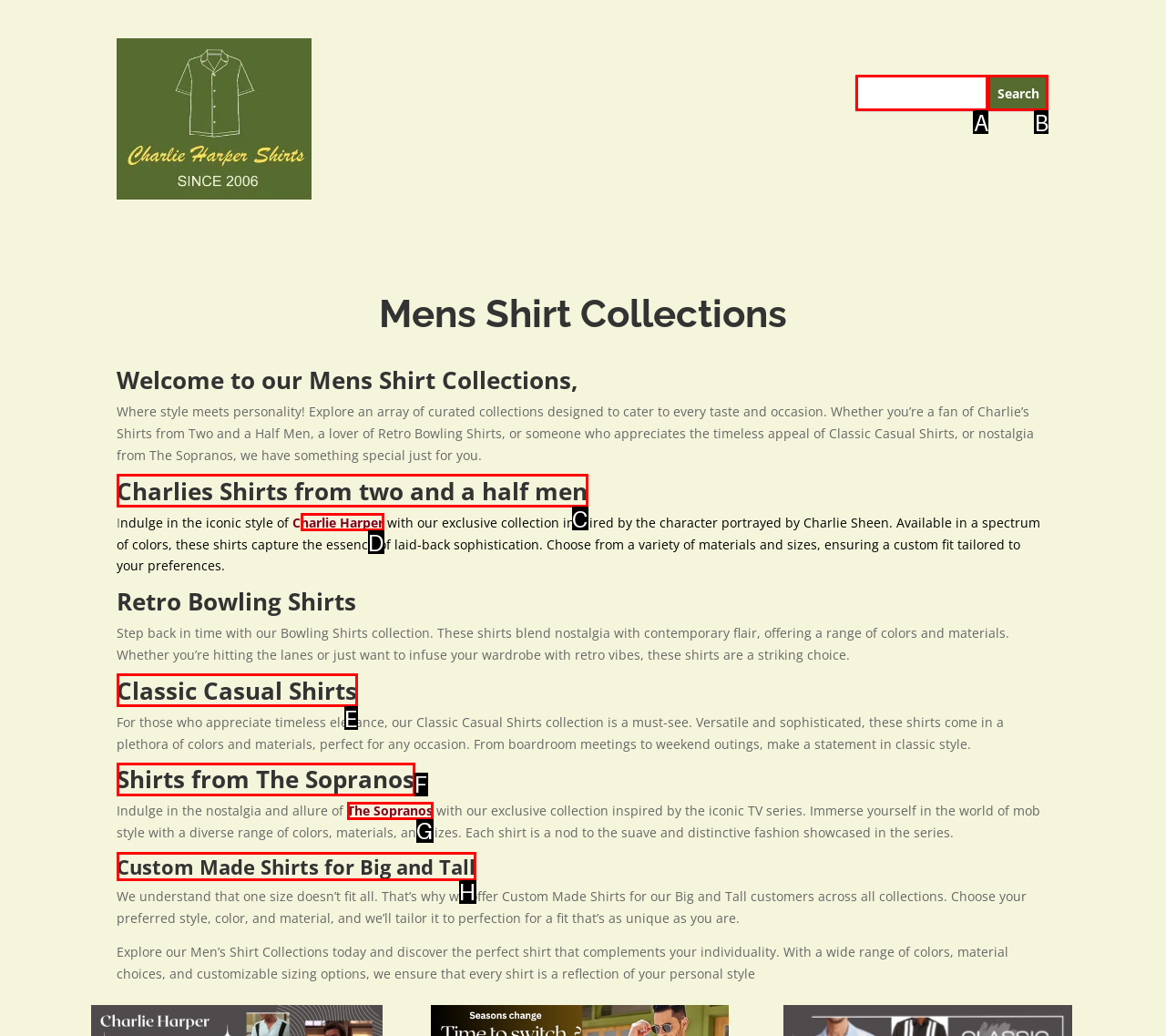What is the letter of the UI element you should click to Customize a shirt for Big and Tall? Provide the letter directly.

H